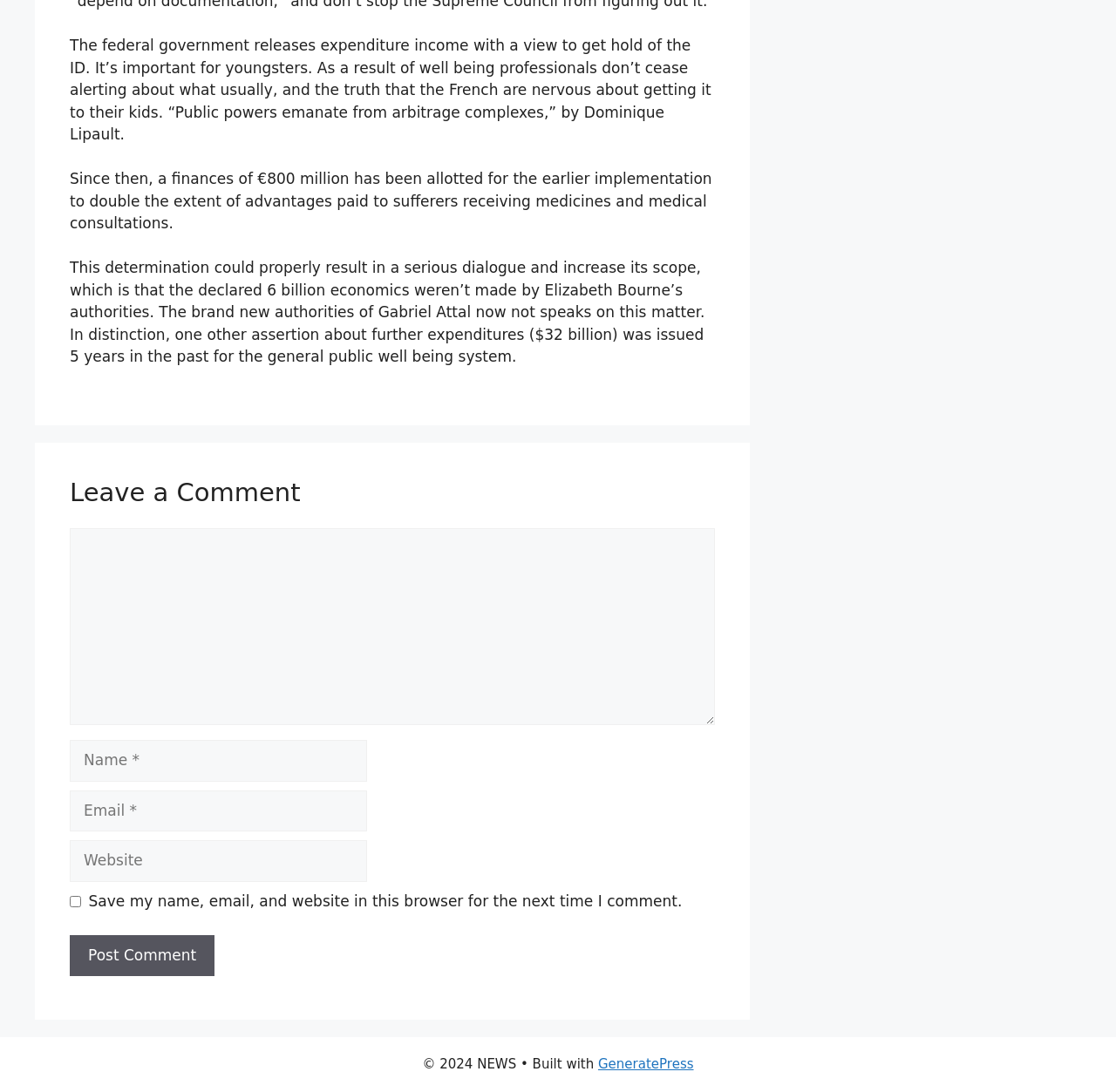How much was allocated for the implementation of benefits?
Please answer the question with as much detail and depth as you can.

The answer can be found in the second static text element, which states that 'a budget of €800 million has been allocated for the previous implementation to double the level of benefits paid to patients receiving medicines and medical consultations'.